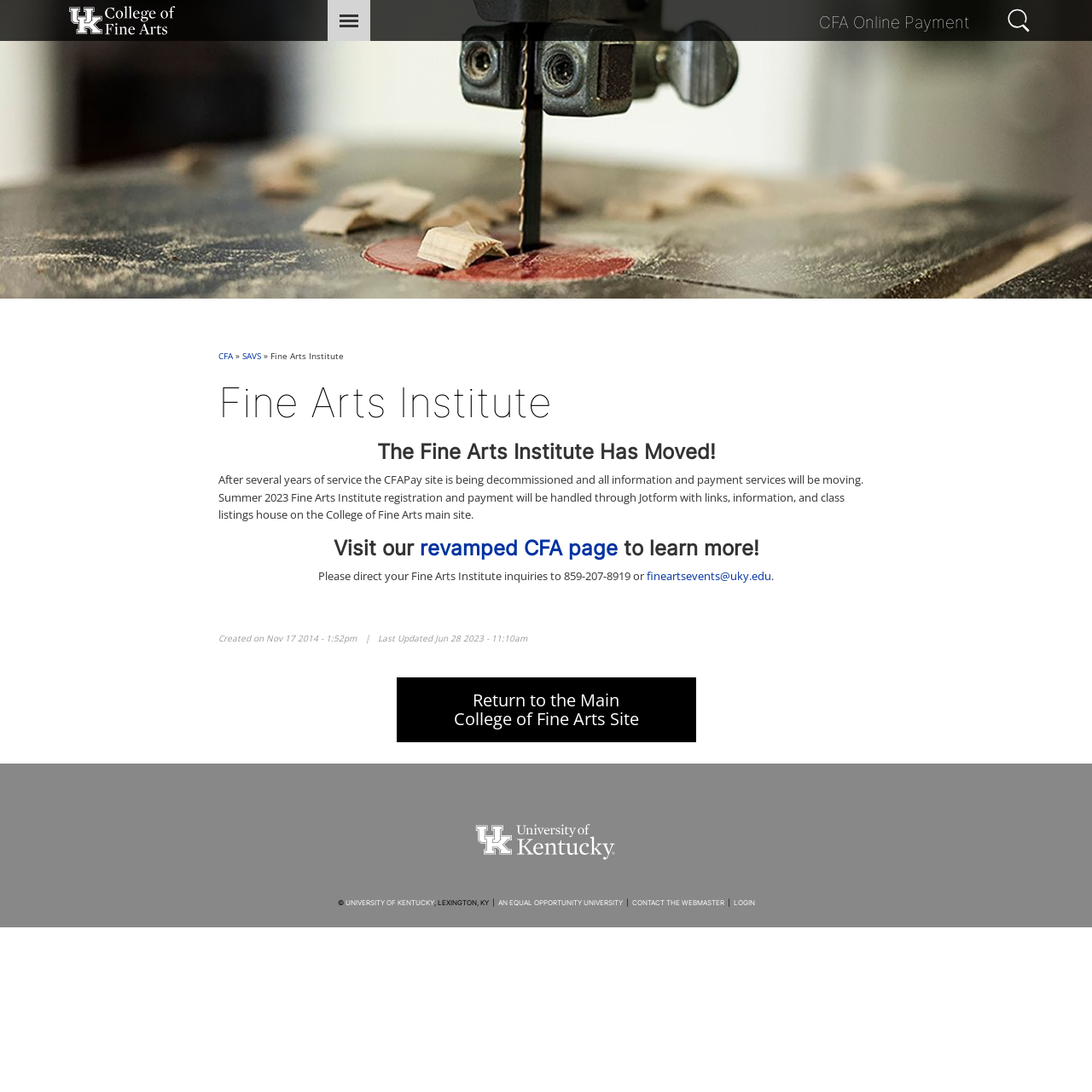Could you highlight the region that needs to be clicked to execute the instruction: "Visit the revamped CFA page"?

[0.384, 0.491, 0.565, 0.513]